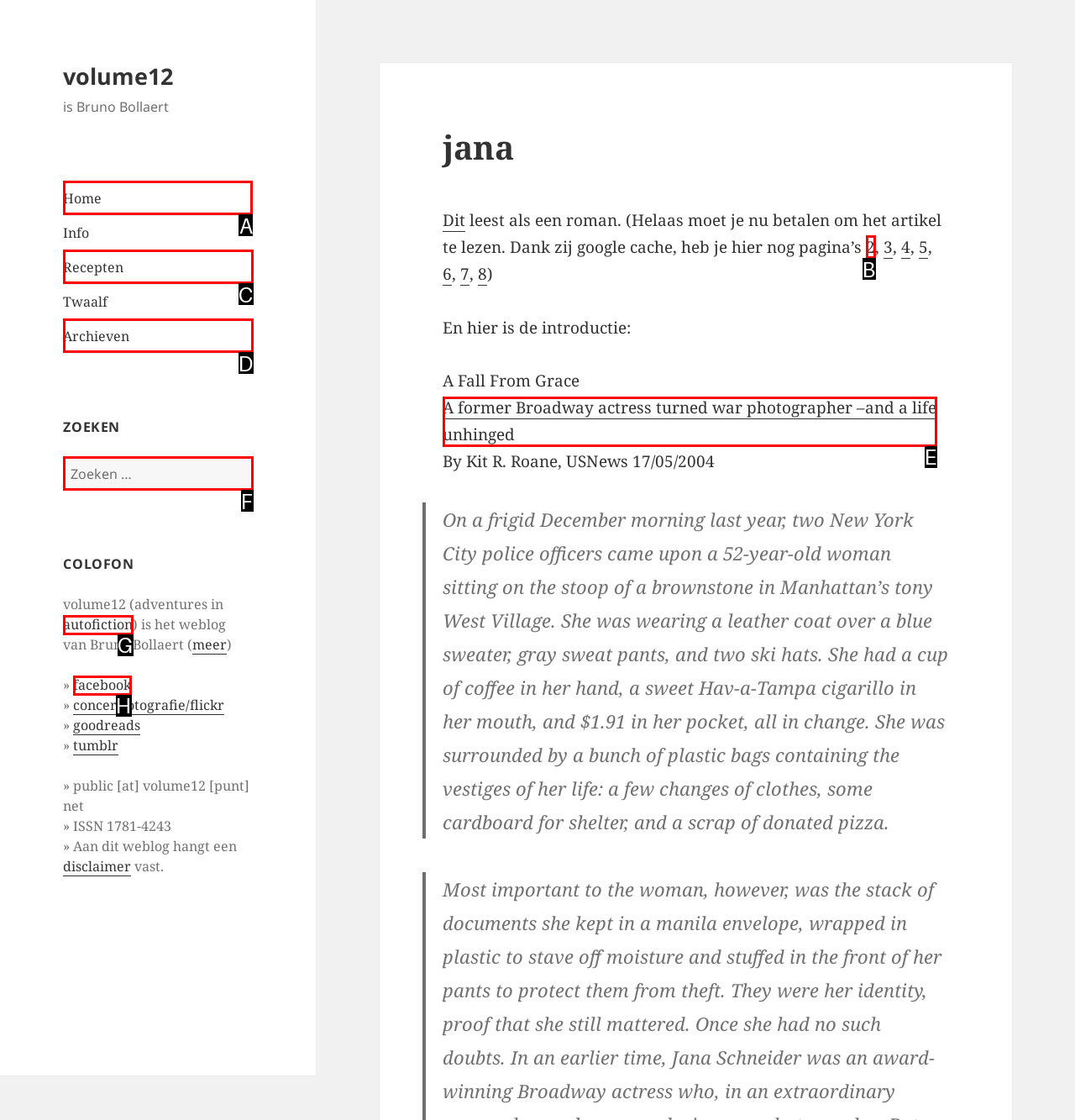Tell me which UI element to click to fulfill the given task: Go to Home page. Respond with the letter of the correct option directly.

A